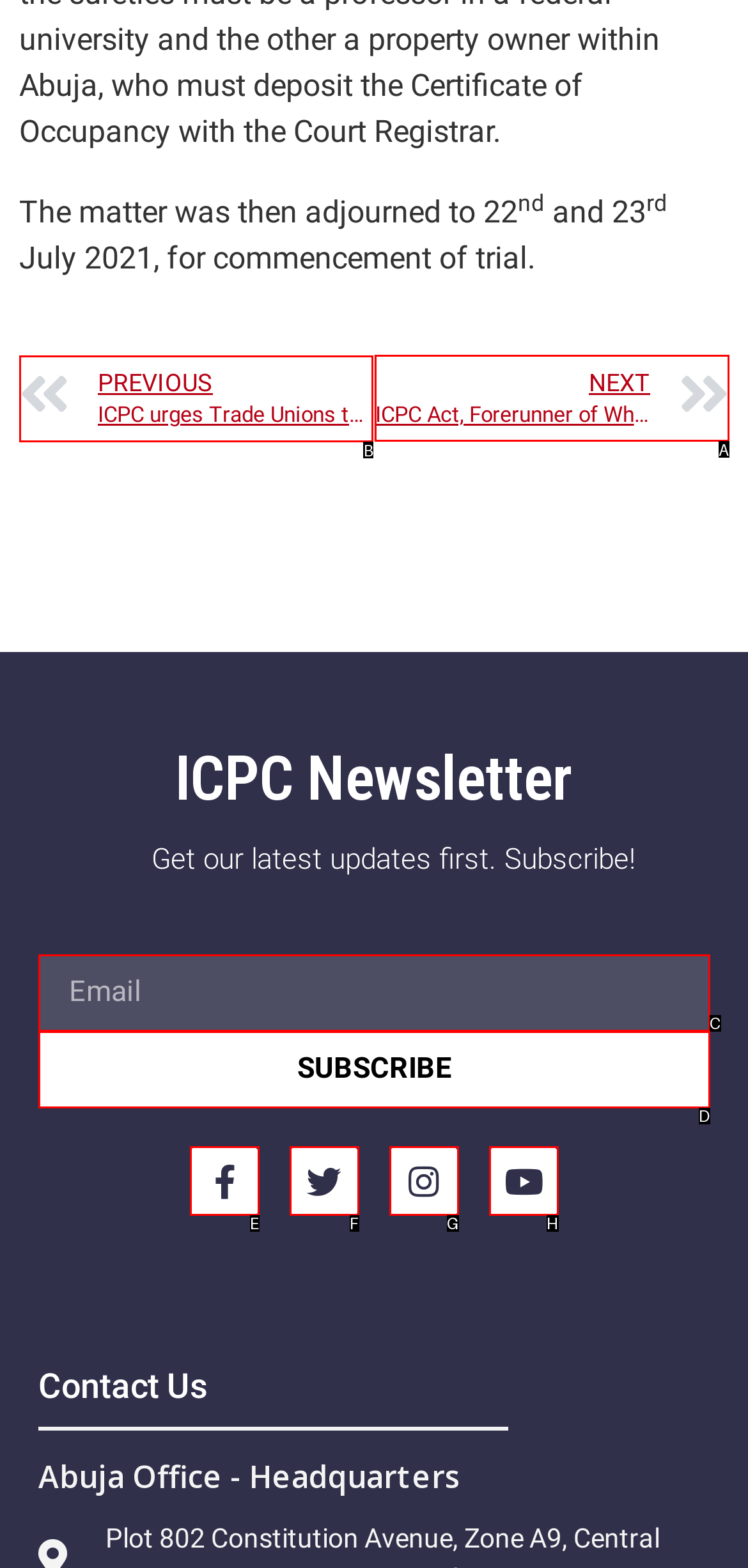Pick the option that should be clicked to perform the following task: Visit the previous ICPC news
Answer with the letter of the selected option from the available choices.

B